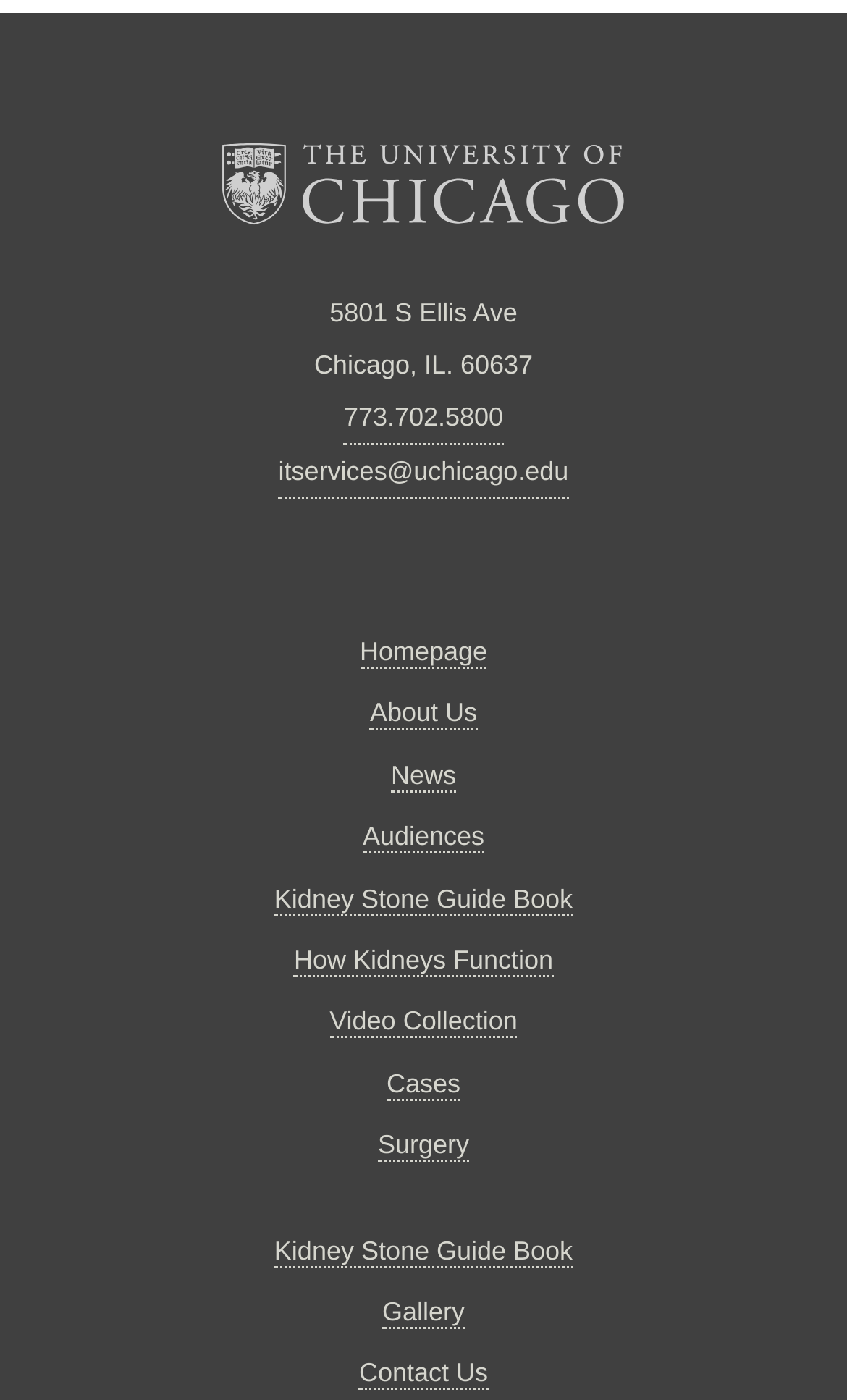What is the topic of the 'Kidney Stone Guide Book' link?
Please give a detailed answer to the question using the information shown in the image.

I inferred the topic of the link by looking at the text content of the link element, which is 'Kidney Stone Guide Book', and reasoning that it is likely related to kidney stones.